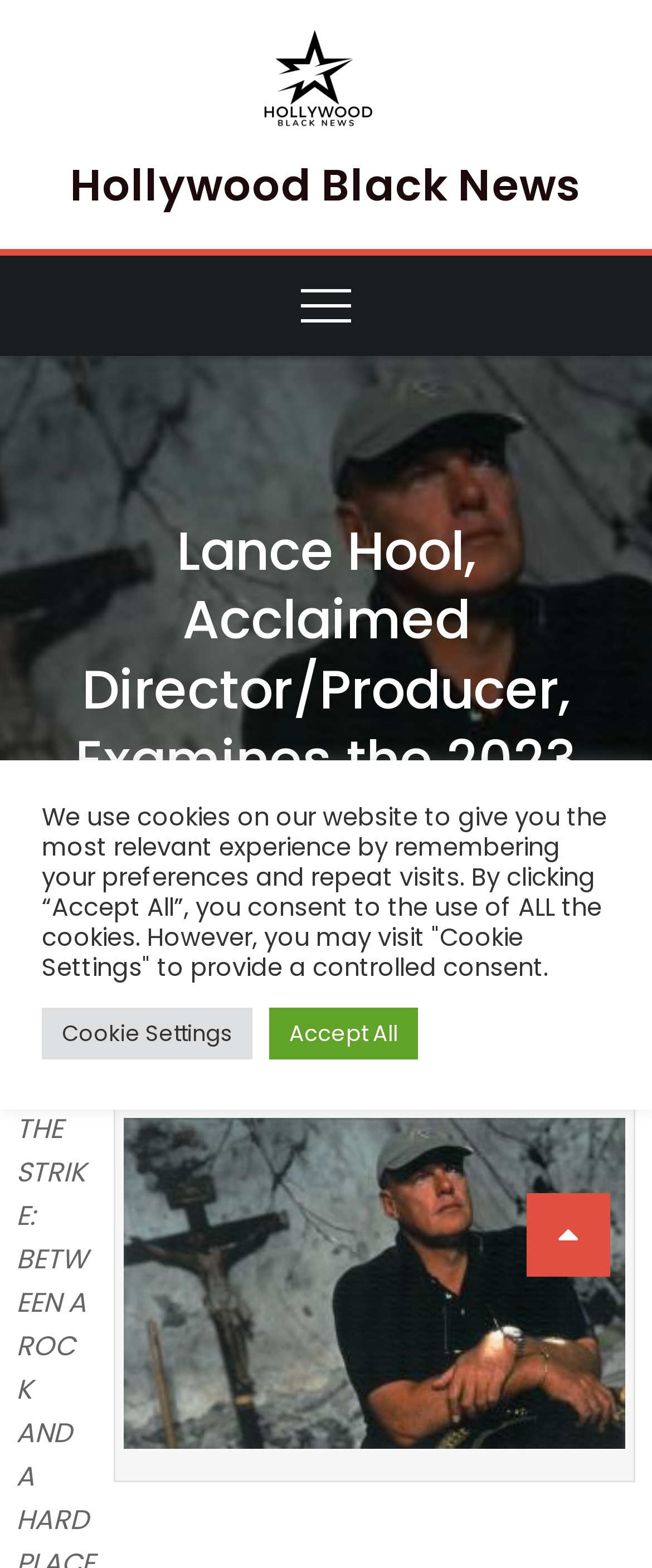Use a single word or phrase to answer the question: Is there an image of Lance Hool on the webpage?

Yes